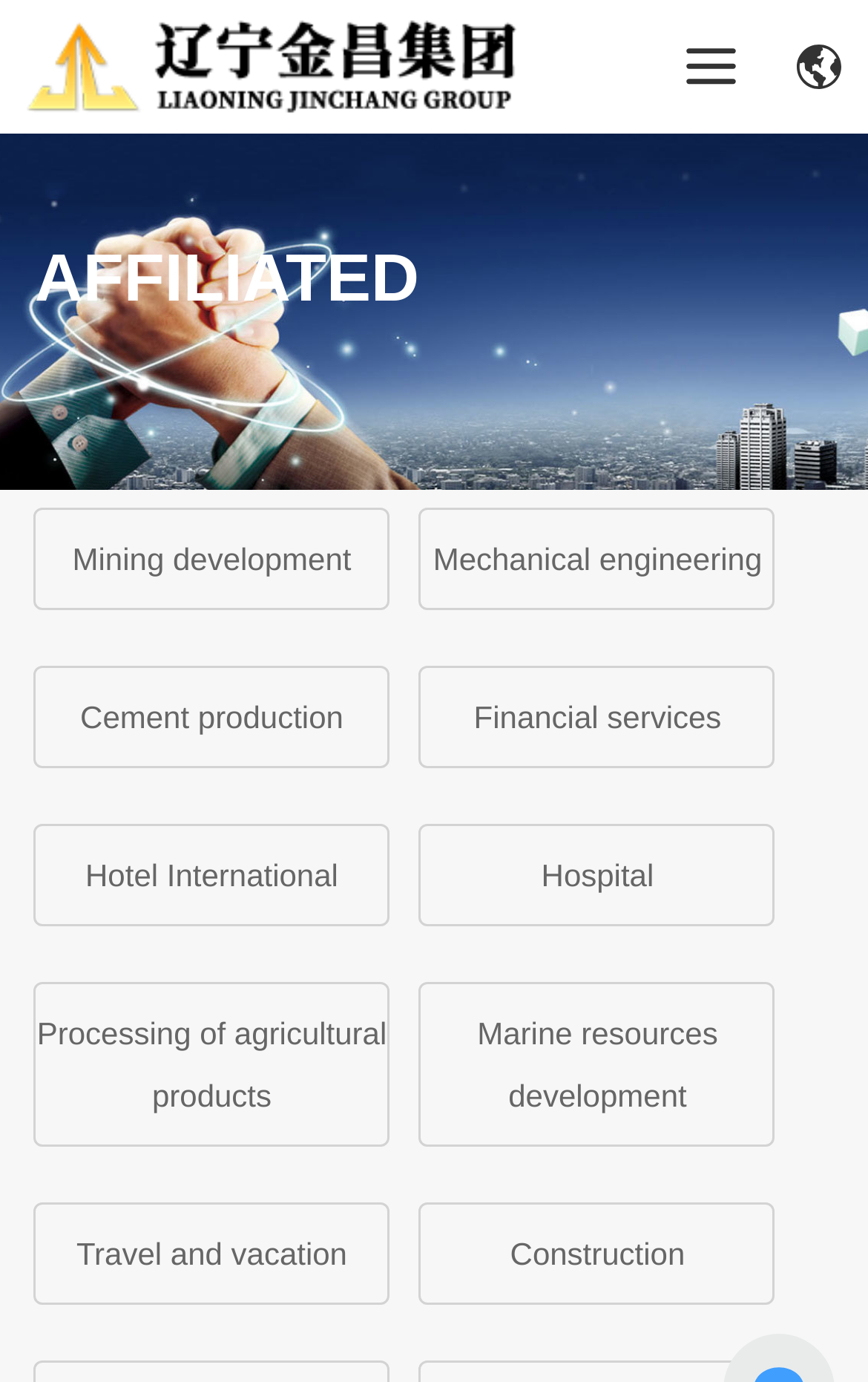Could you provide the bounding box coordinates for the portion of the screen to click to complete this instruction: "Learn about Mechanical engineering"?

[0.499, 0.392, 0.878, 0.417]